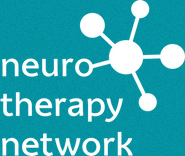What does the stylized graphic element in the logo resemble?
Respond with a short answer, either a single word or a phrase, based on the image.

interconnected nodes